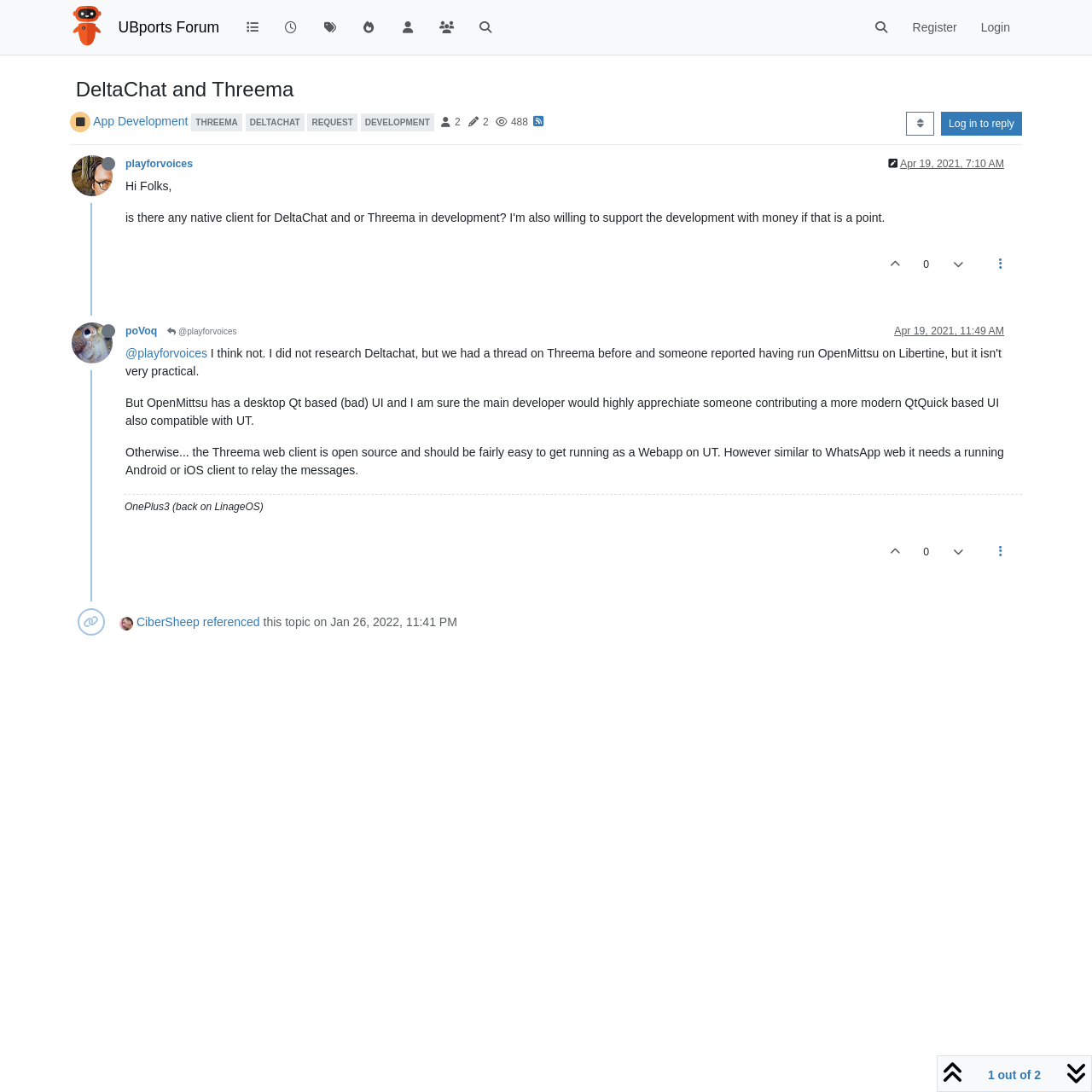Please predict the bounding box coordinates (top-left x, top-left y, bottom-right x, bottom-right y) for the UI element in the screenshot that fits the description: Tags

[0.284, 0.011, 0.32, 0.039]